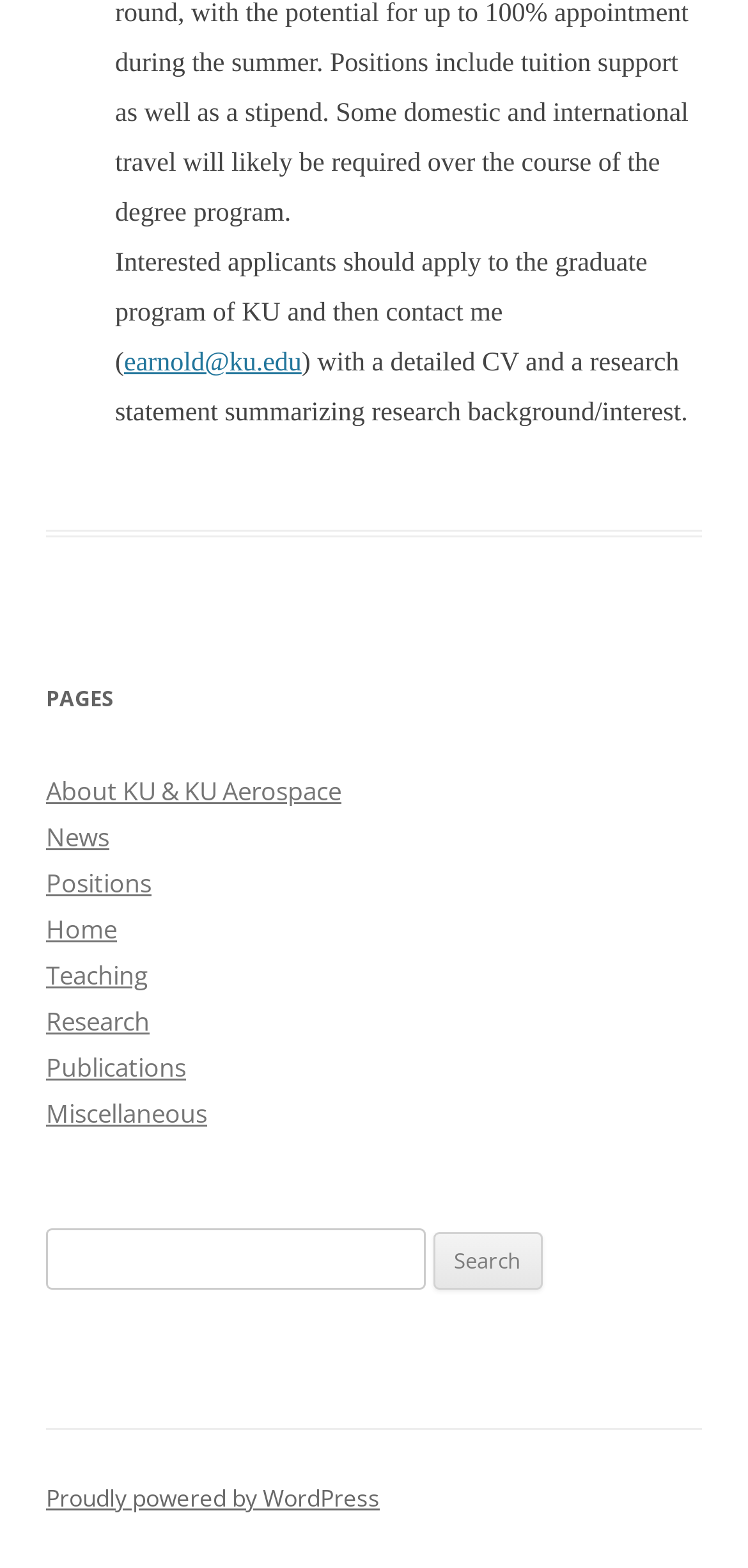Examine the image and give a thorough answer to the following question:
What type of document should be included in the application for research opportunities?

According to the first paragraph of the webpage, interested applicants should contact the researcher with a detailed CV and a research statement summarizing research background/interest.